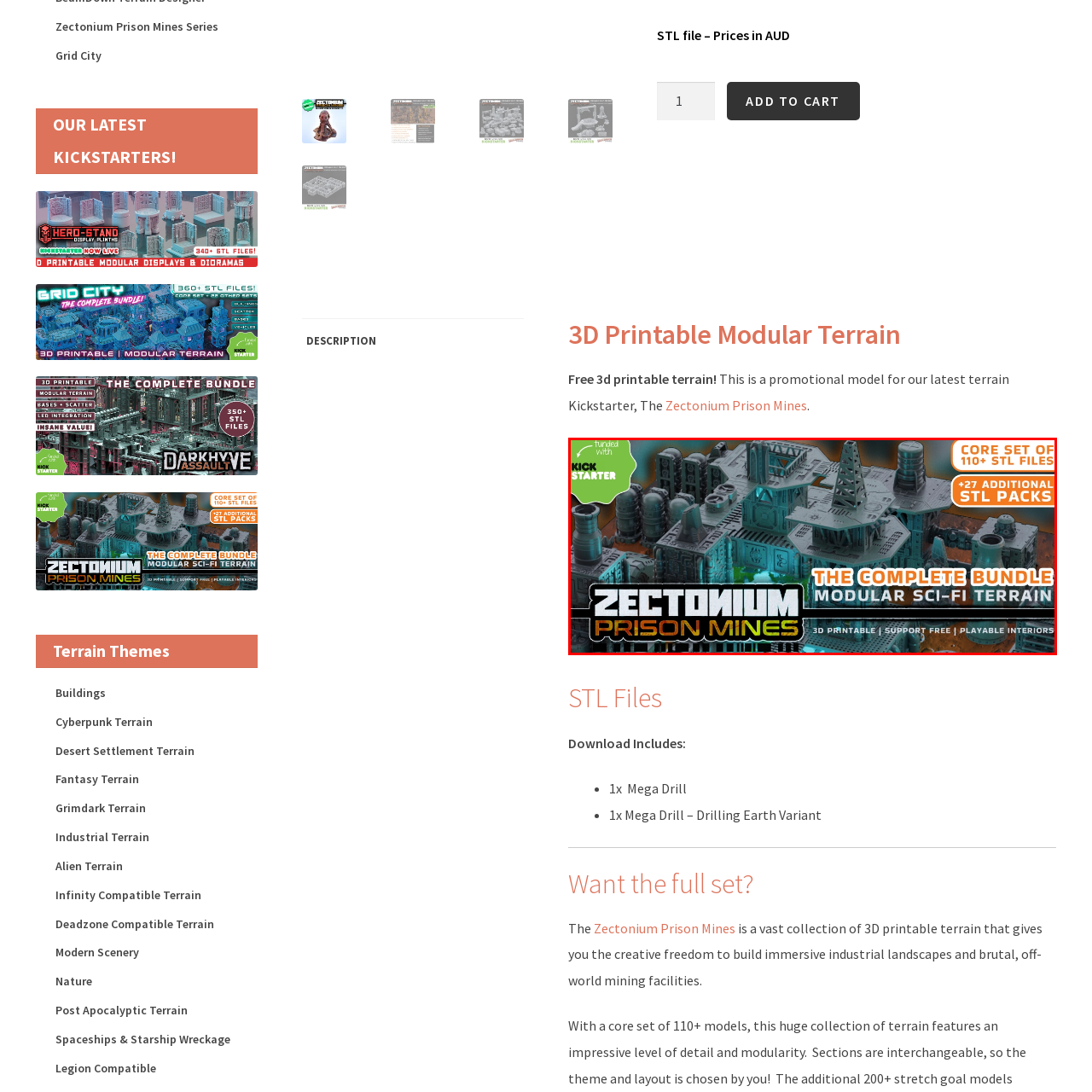Provide an extensive and detailed caption for the image section enclosed by the red boundary.

The image showcases the "Zectonium Prison Mines," a detailed promotional graphic for a modular sci-fi terrain bundle available for 3D printing. The artwork features an intricate model of a mining facility, highlighting the impressive design and structural elements typical of a science fiction theme. 

Prominently displayed, the title indicates this is "The Complete Bundle," emphasizing its comprehensive nature, with a core set of over 110 STL files and an additional 27 STL packs available. It is crafted to offer players an immersive experience with support-free, playable interiors, perfect for tabletop games or dioramas. The vibrant colors and dynamic layout of the terrain pieces suggest versatility and creativity, inviting enthusiasts and gamers to enhance their collections. 

Also noted is its backing on Kickstarter, which indicates community support and engagement in the project's progression, reinforcing the potential for unique gameplay scenarios and storytelling within the sci-fi universe.